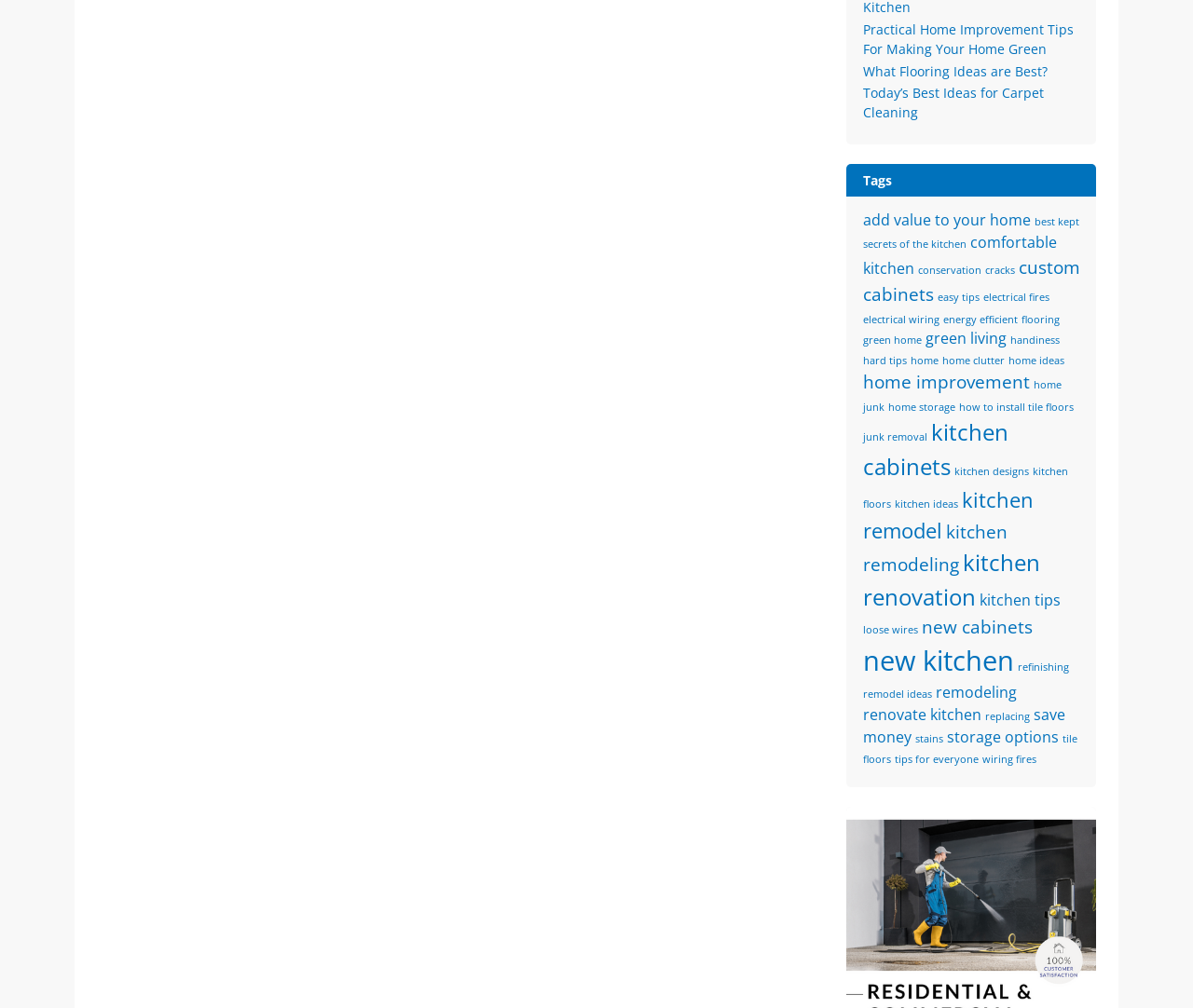Locate the UI element that matches the description electrical fires in the webpage screenshot. Return the bounding box coordinates in the format (top-left x, top-left y, bottom-right x, bottom-right y), with values ranging from 0 to 1.

[0.824, 0.288, 0.879, 0.301]